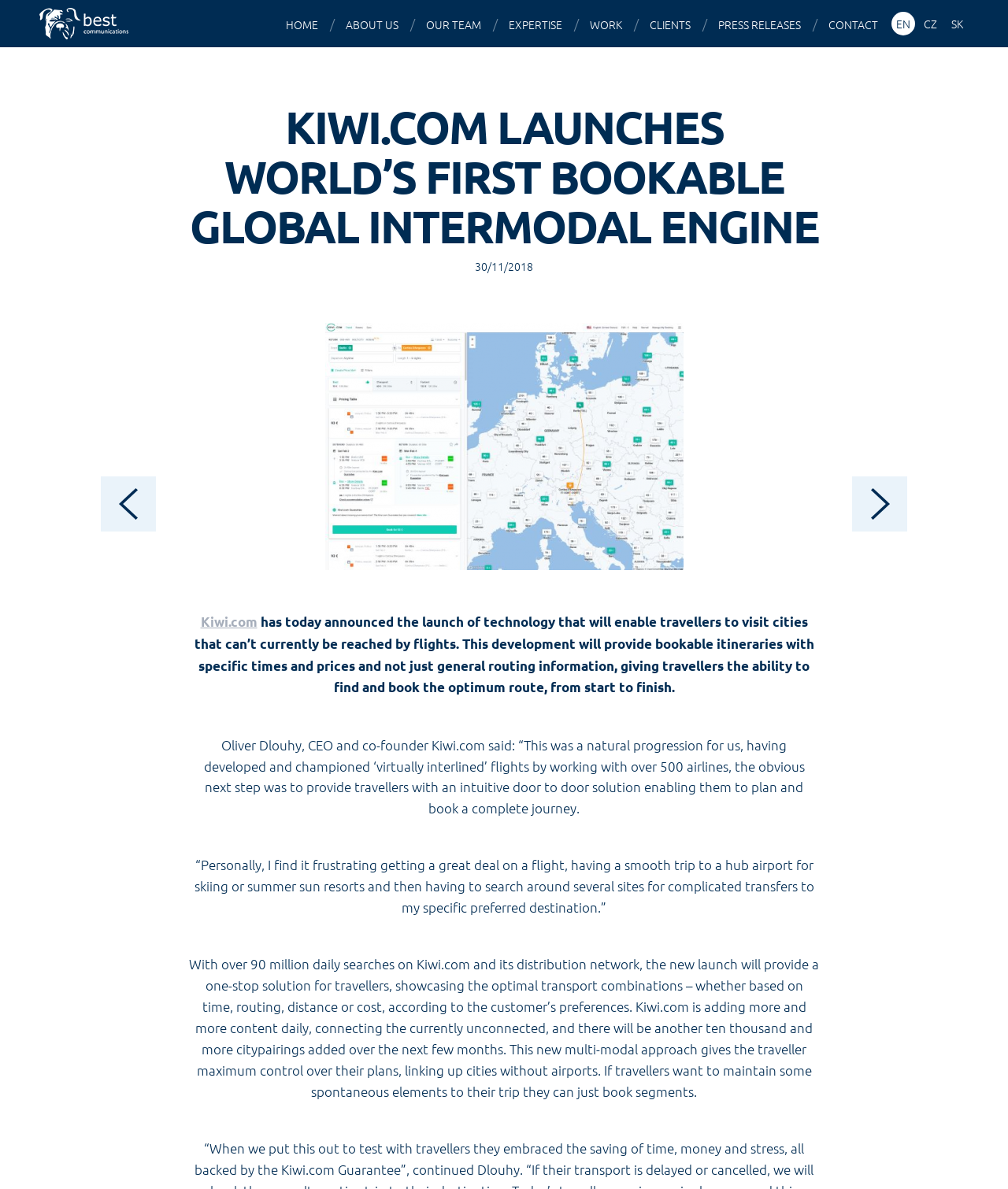Find the bounding box coordinates for the HTML element specified by: "Clients".

[0.637, 0.001, 0.697, 0.04]